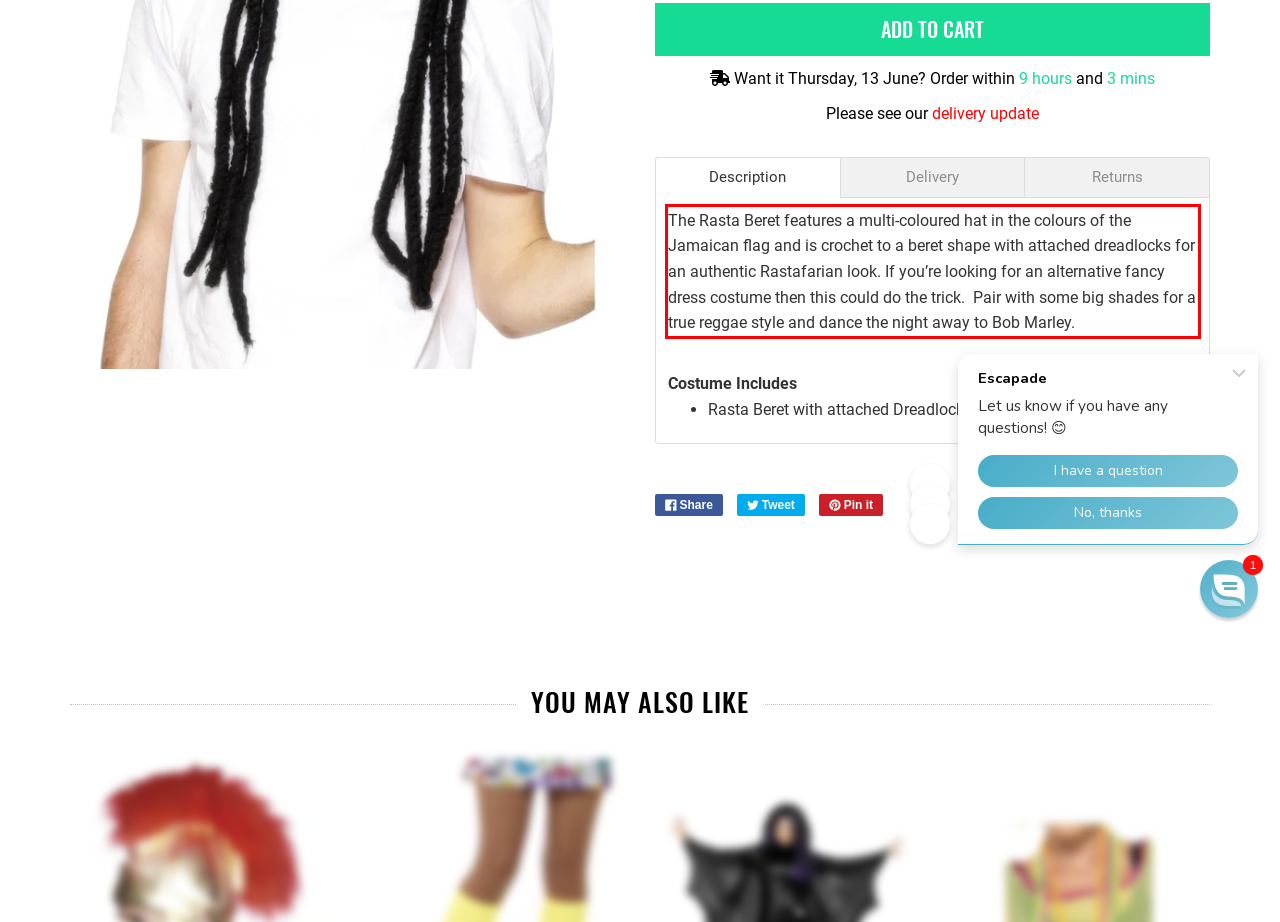Given a screenshot of a webpage with a red bounding box, extract the text content from the UI element inside the red bounding box.

The Rasta Beret features a multi-coloured hat in the colours of the Jamaican flag and is crochet to a beret shape with attached dreadlocks for an authentic Rastafarian look. If you’re looking for an alternative fancy dress costume then this could do the trick. Pair with some big shades for a true reggae style and dance the night away to Bob Marley.